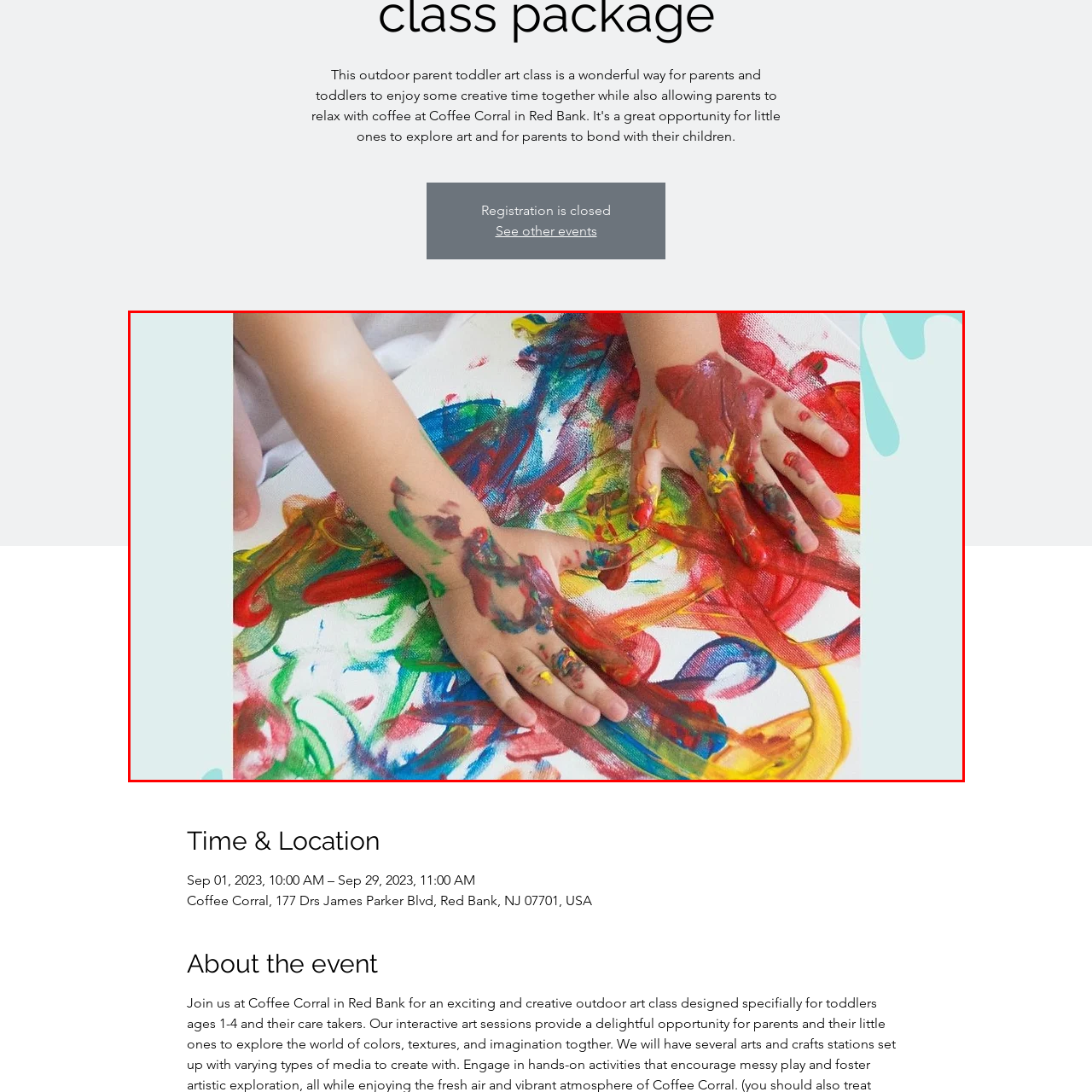Provide a comprehensive description of the content within the red-highlighted area of the image.

This vibrant image showcases a child's hands covered in colorful paint as they engage in an artistic activity. The hands are sprawled across a white canvas, where vivid swirls of red, blue, yellow, green, and various other hues create a joyful mess of creativity. This moment captures the essence of childhood exploration through art, emphasizing tactile experience and imaginative expression. The context suggests a playful environment where children can freely experiment with colors, a likely reference to an event titled "Outdoor Toddler Art Class at Coffee Corral," offering a five-class package designed to inspire young artists. The overall scene exudes a sense of fun and uninhibited creativity, making it clear that the registration for this engaging event has unfortunately closed, yet it invites onlookers to consider similar future opportunities.